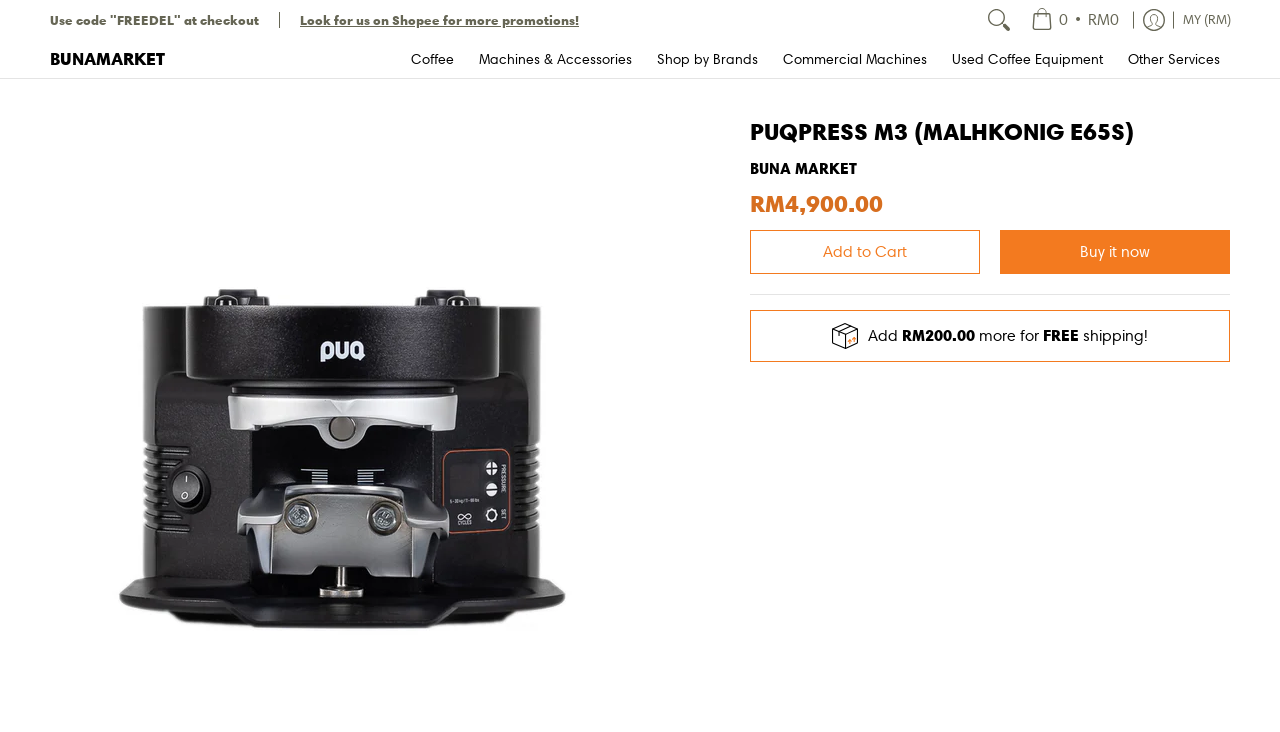Determine the bounding box for the UI element that matches this description: "Add to Cart".

[0.586, 0.314, 0.766, 0.374]